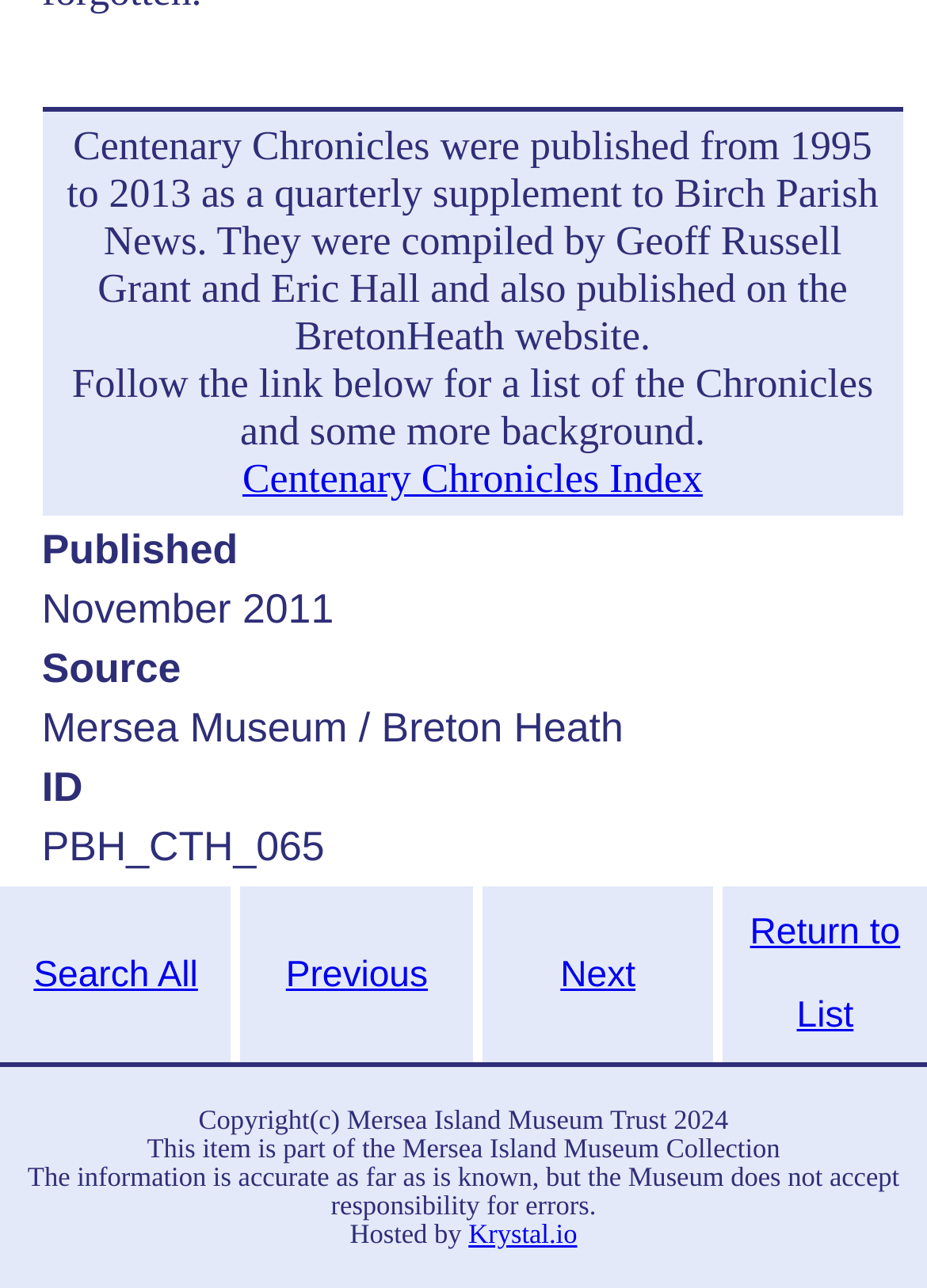Please determine the bounding box coordinates for the element with the description: "Centenary Chronicles Index".

[0.261, 0.355, 0.758, 0.39]